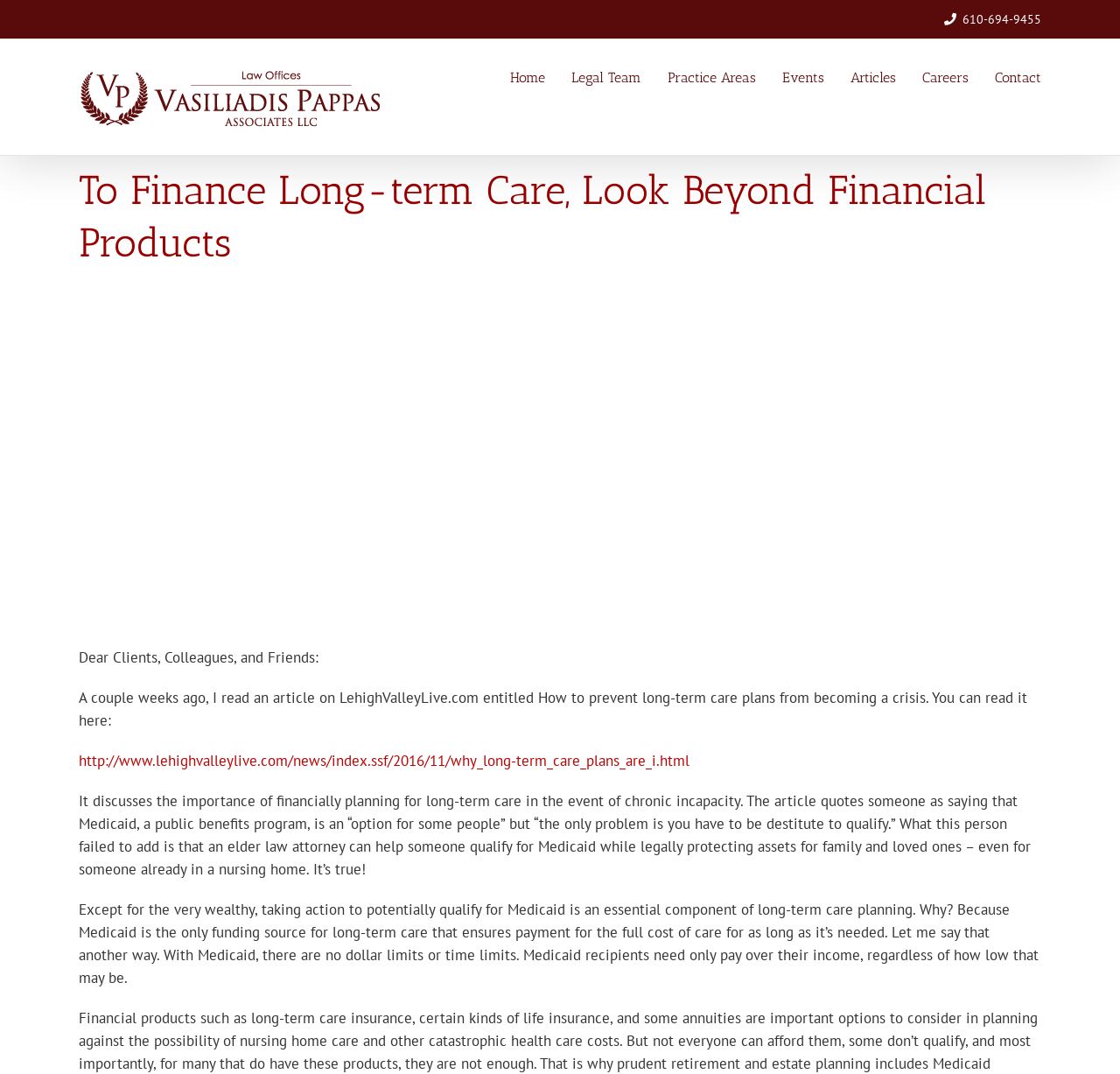What is the primary heading on this webpage?

To Finance Long-term Care, Look Beyond Financial Products